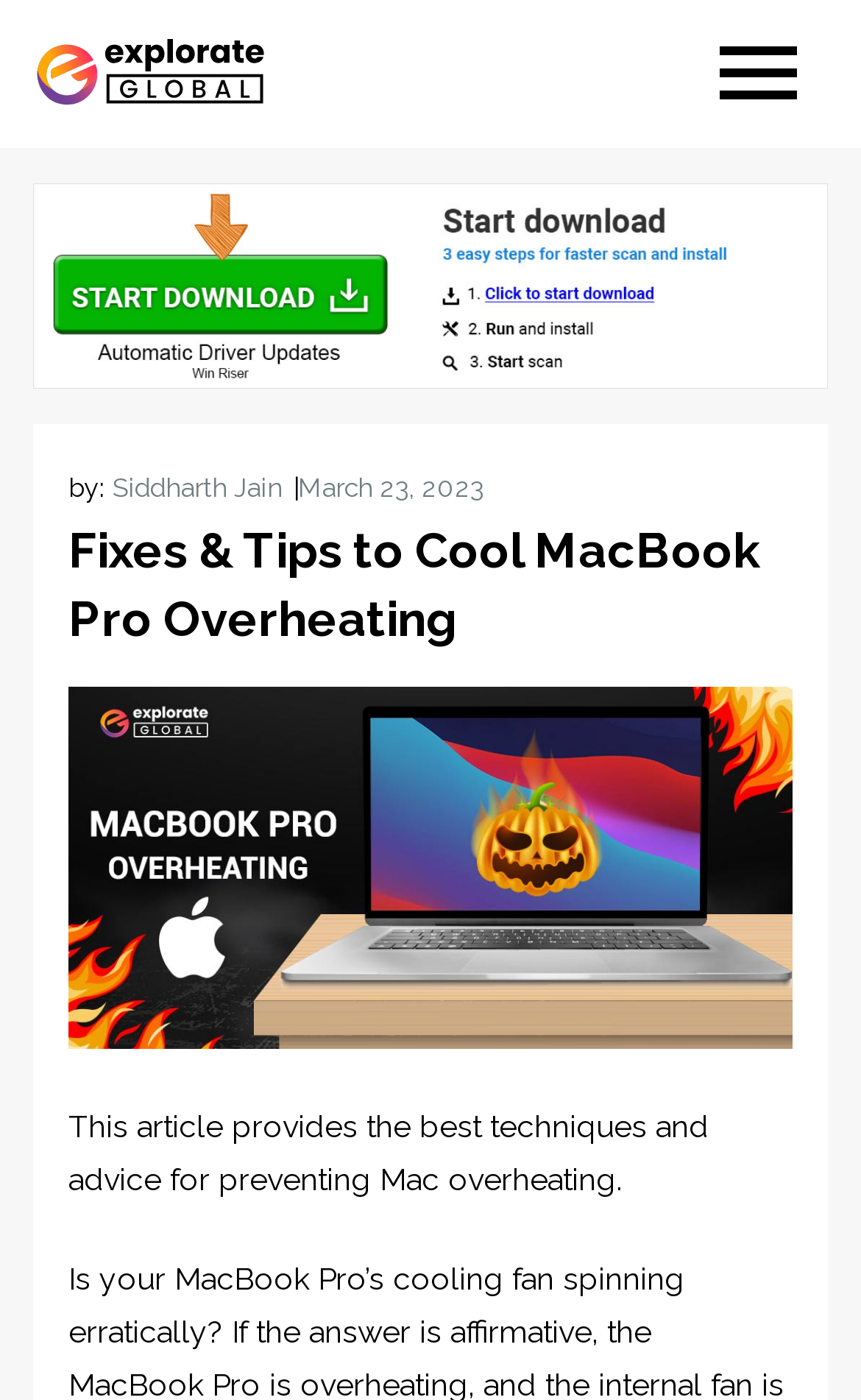Give a concise answer of one word or phrase to the question: 
Is the menu button expanded?

No